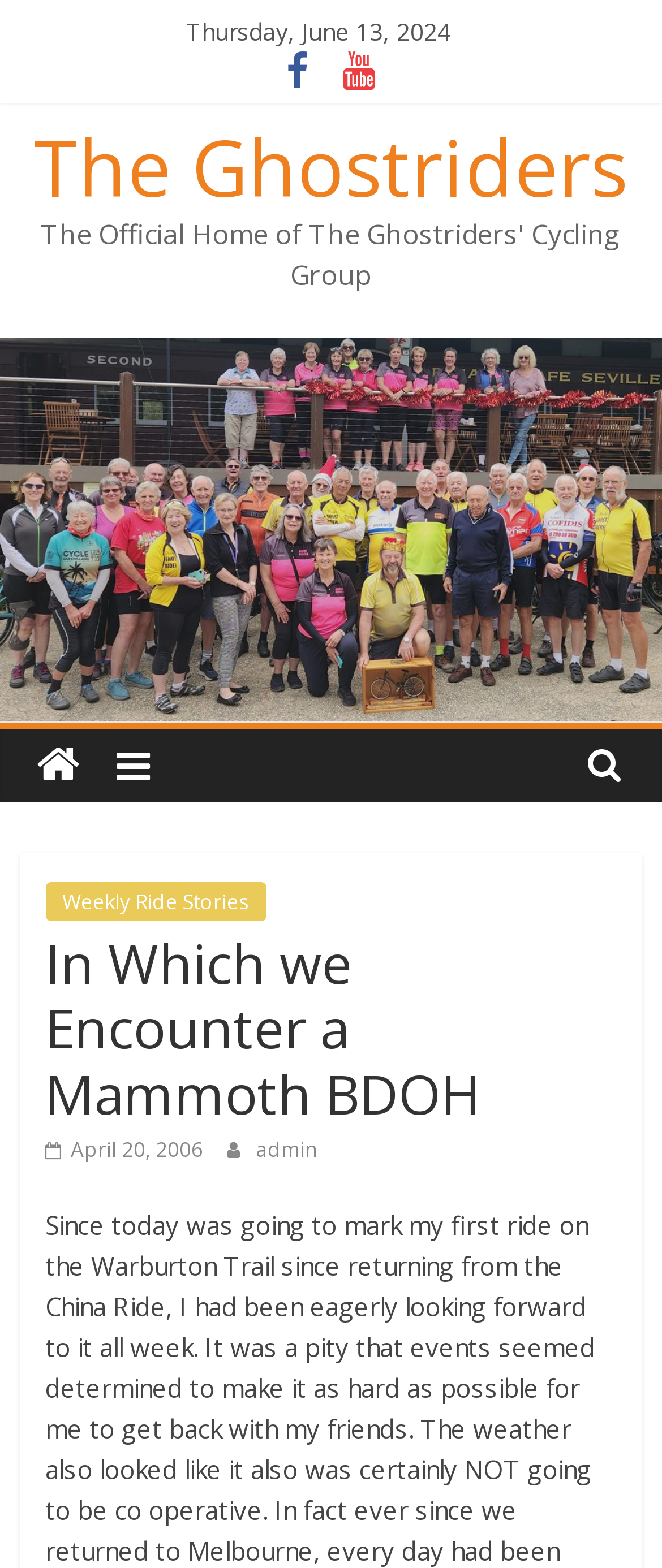What is the date mentioned at the top?
Provide an in-depth answer to the question, covering all aspects.

I found the date 'Thursday, June 13, 2024' at the top of the webpage, which is a static text element with bounding box coordinates [0.281, 0.01, 0.681, 0.03].